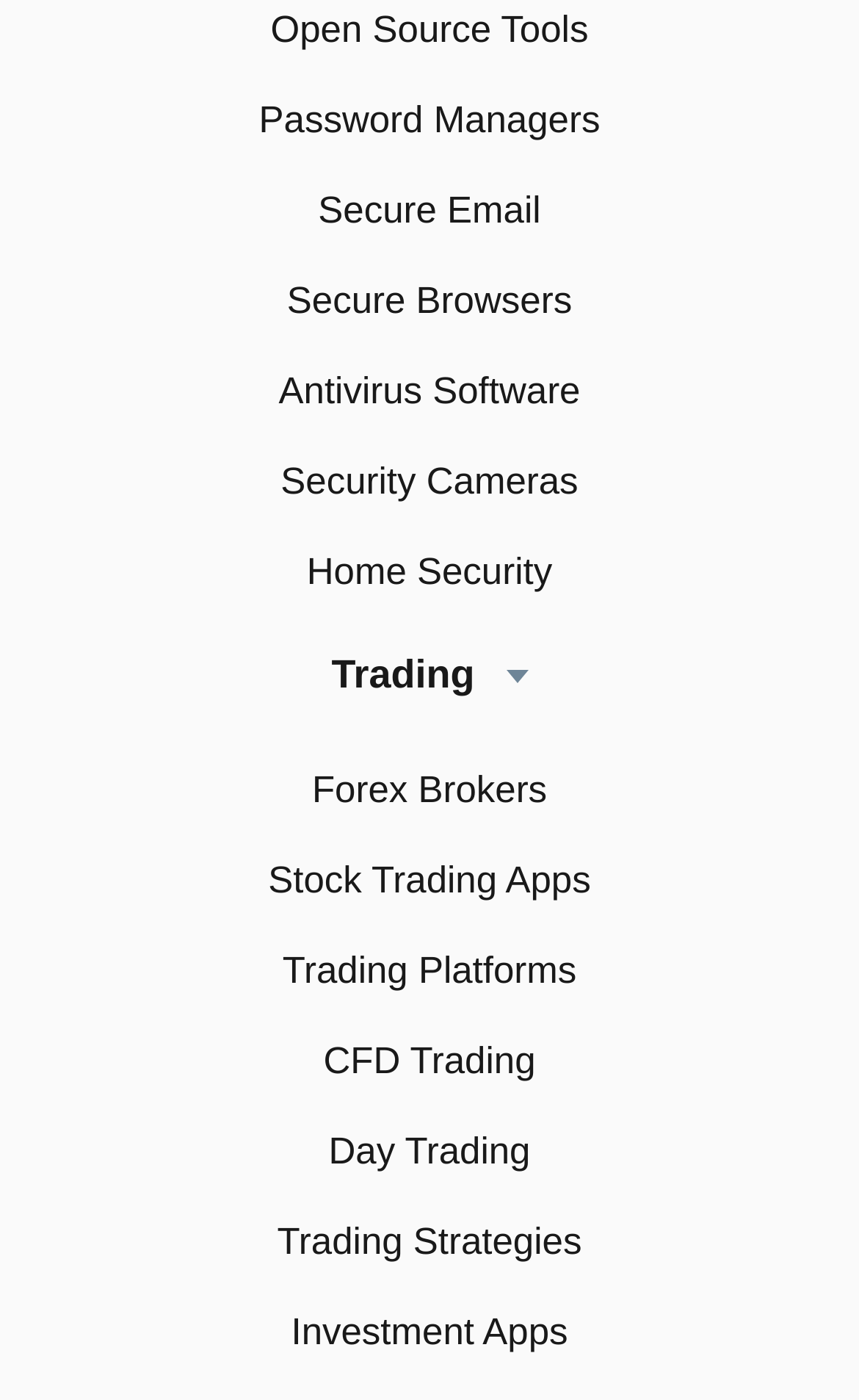Determine the bounding box coordinates of the clickable area required to perform the following instruction: "Learn about Secure Email". The coordinates should be represented as four float numbers between 0 and 1: [left, top, right, bottom].

[0.37, 0.135, 0.63, 0.165]